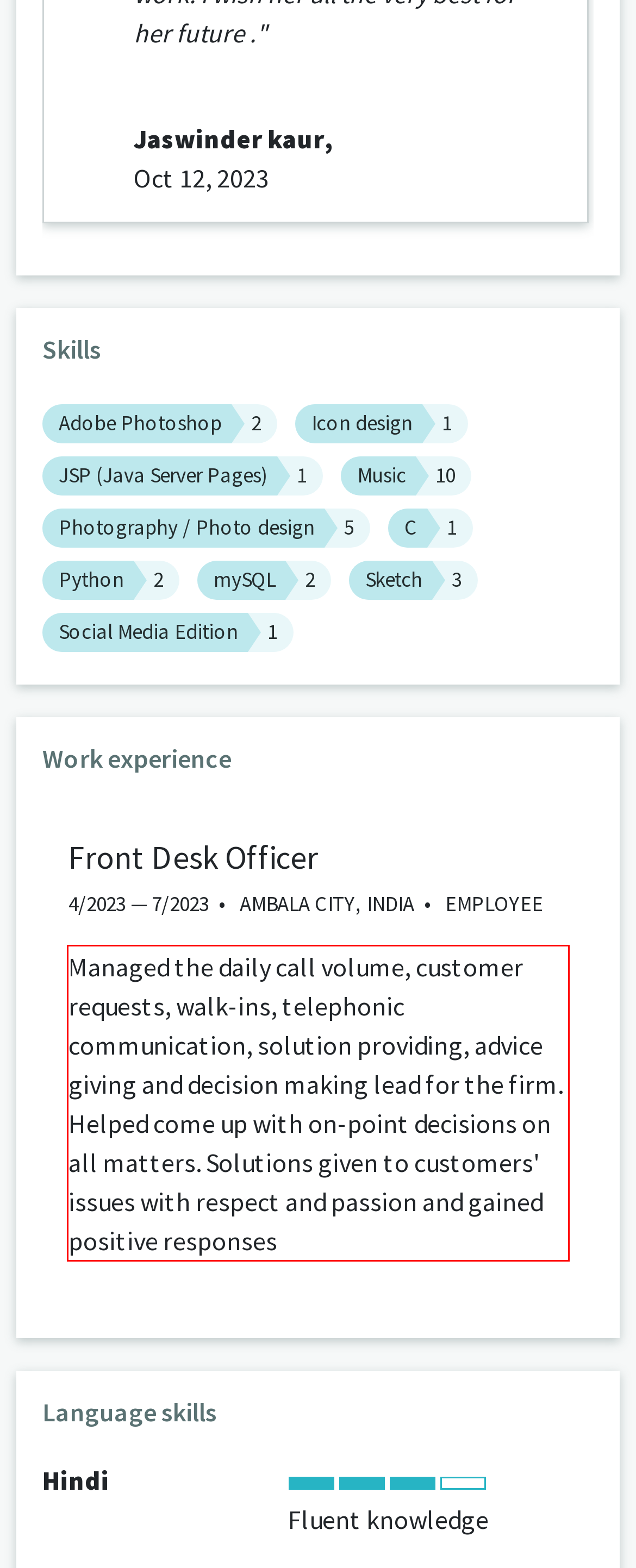You are looking at a screenshot of a webpage with a red rectangle bounding box. Use OCR to identify and extract the text content found inside this red bounding box.

Managed the daily call volume, customer requests, walk-ins, telephonic communication, solution providing, advice giving and decision making lead for the firm. Helped come up with on-point decisions on all matters. Solutions given to customers' issues with respect and passion and gained positive responses